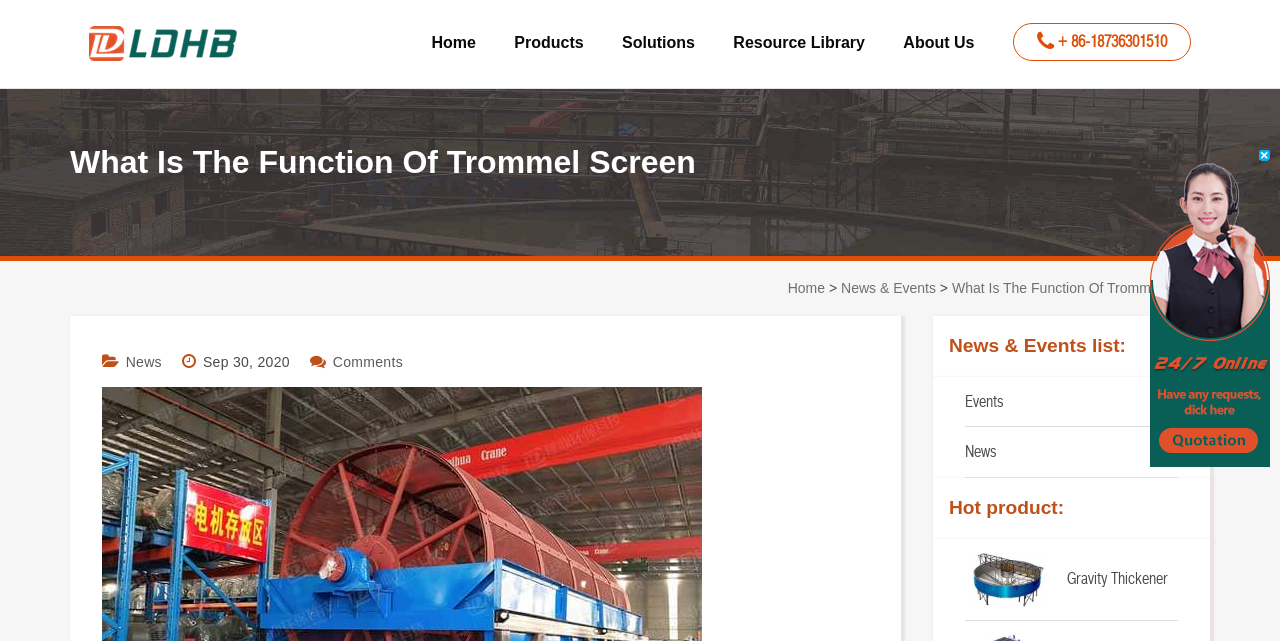Please answer the following question using a single word or phrase: What is the phone number on the webpage?

+ 86-18736301510